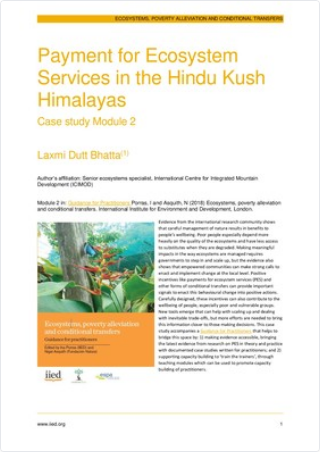Offer a detailed explanation of what is happening in the image.

The image is a cover page of a research report titled "Payment for Ecosystem Services in the Hindu Kush Himalayas," authored by Laxmi Dutt Bhatta. This publication, part of a case study module, focuses on the mechanisms of ecosystem services, emphasizing poverty alleviation through conditional transfers. The report is published by the International Institute for Environment and Development (IIED) and is associated with the International Centre for Integrated Mountain Development (ICIMOD). The layout features the report's title prominently at the top, along with the author's name and affiliation, making it clear that the document is a scholarly contribution within the field of ecosystem and resource management.